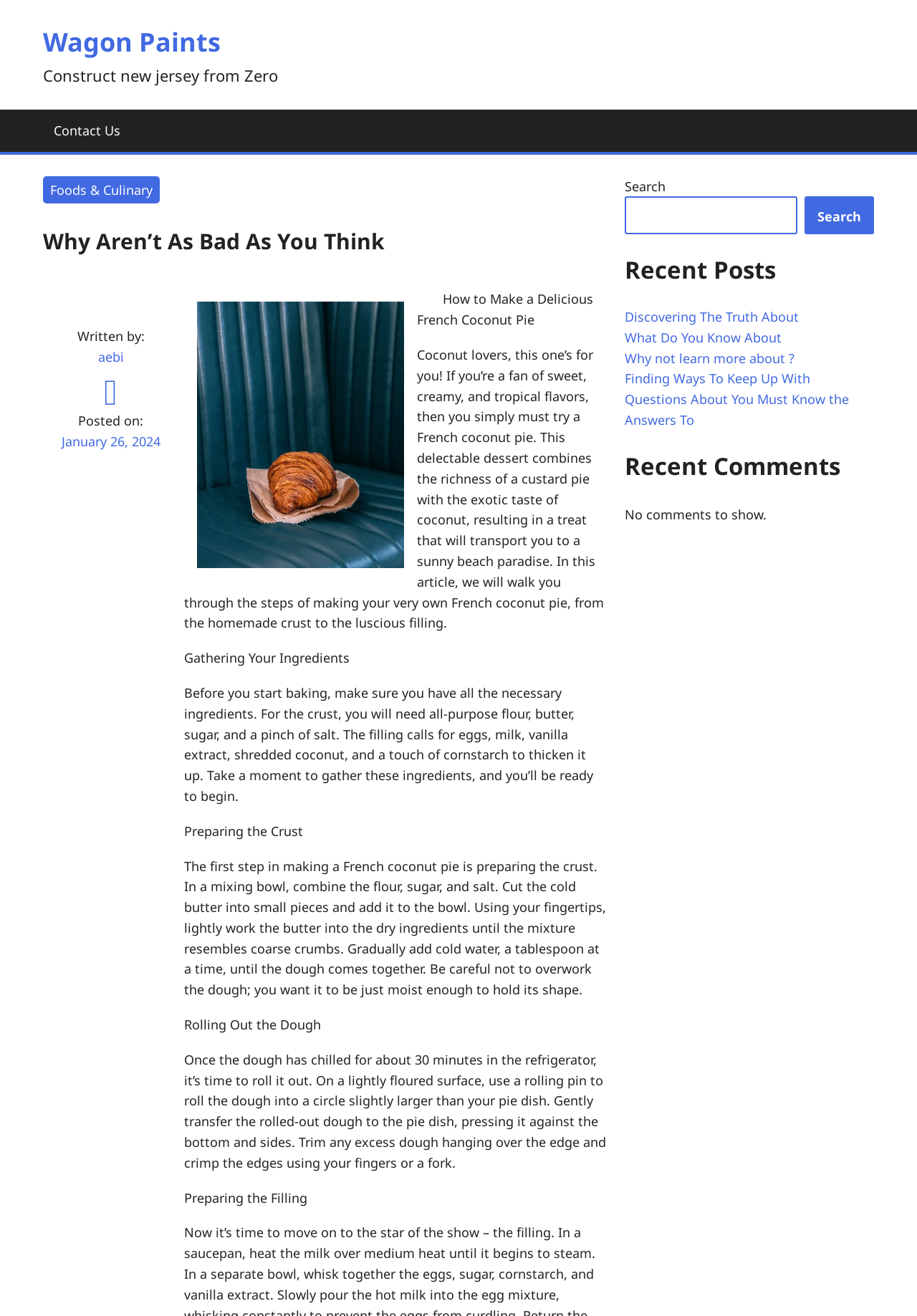Extract the top-level heading from the webpage and provide its text.

Why Aren’t As Bad As You Think